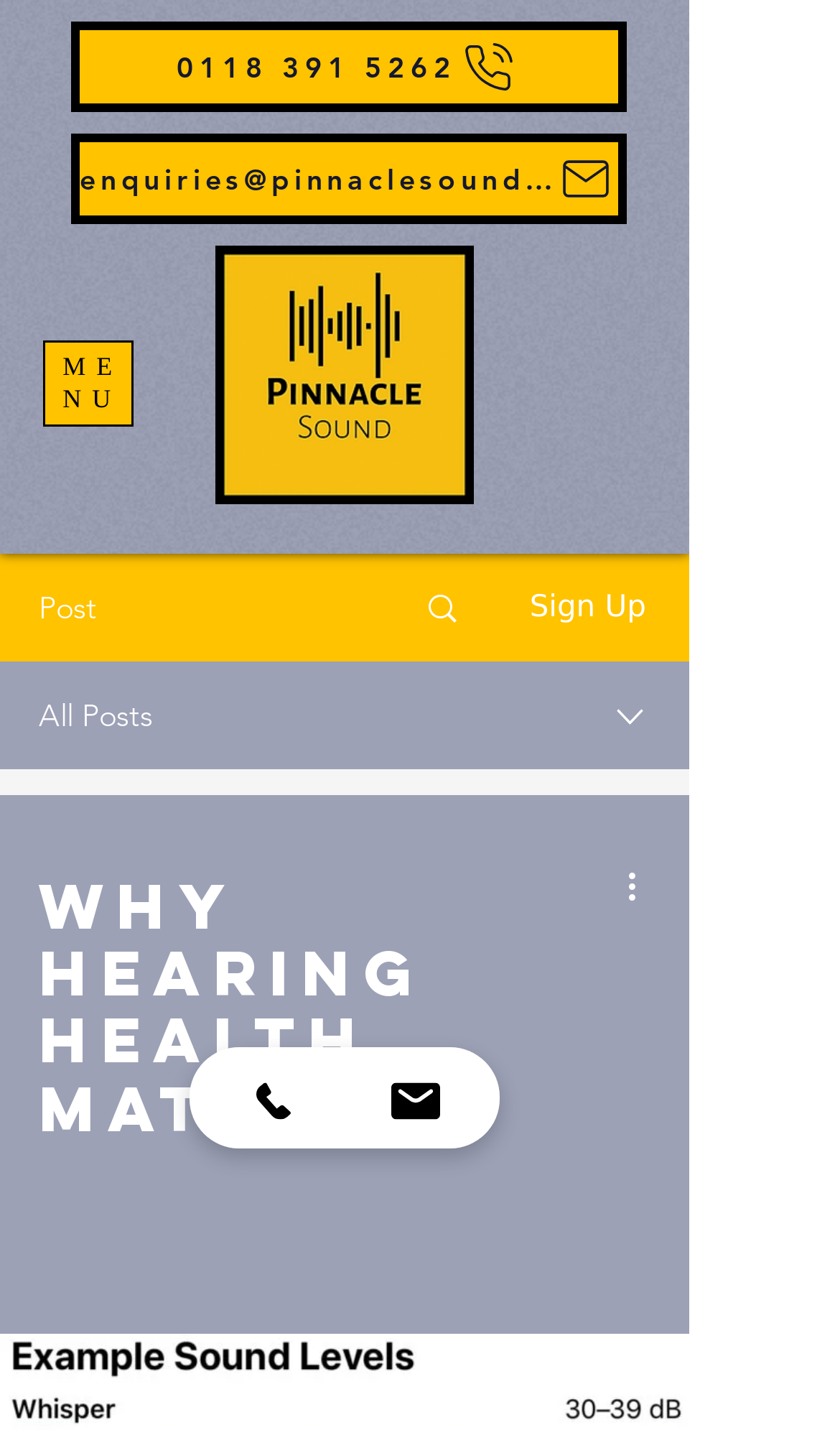Please identify the coordinates of the bounding box that should be clicked to fulfill this instruction: "Send email to enquiries@pinnaclesound.co.uk".

[0.085, 0.093, 0.746, 0.157]